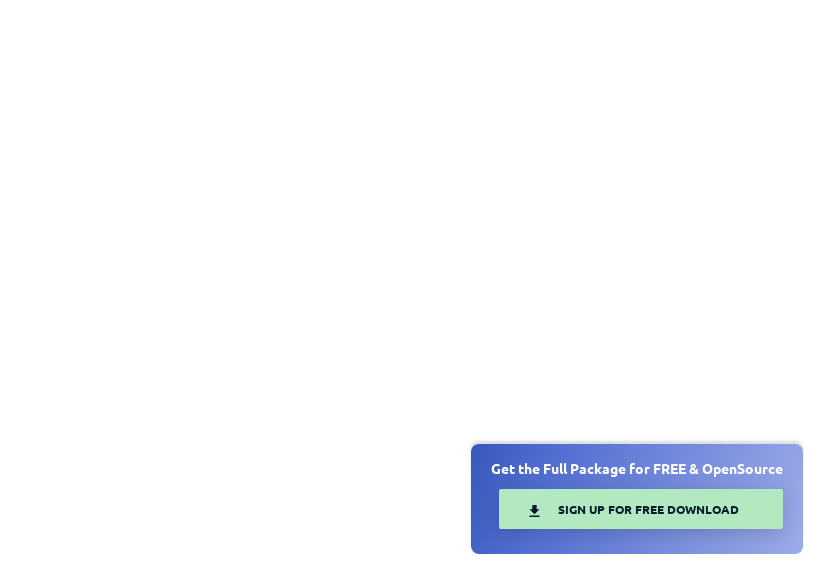What kind of audience is the design catering to?
Make sure to answer the question with a detailed and comprehensive explanation.

The modern and appealing aesthetic of the design suggests that it is catering to an audience that is eager for innovative solutions in computing, which includes individuals interested in technology and innovation.